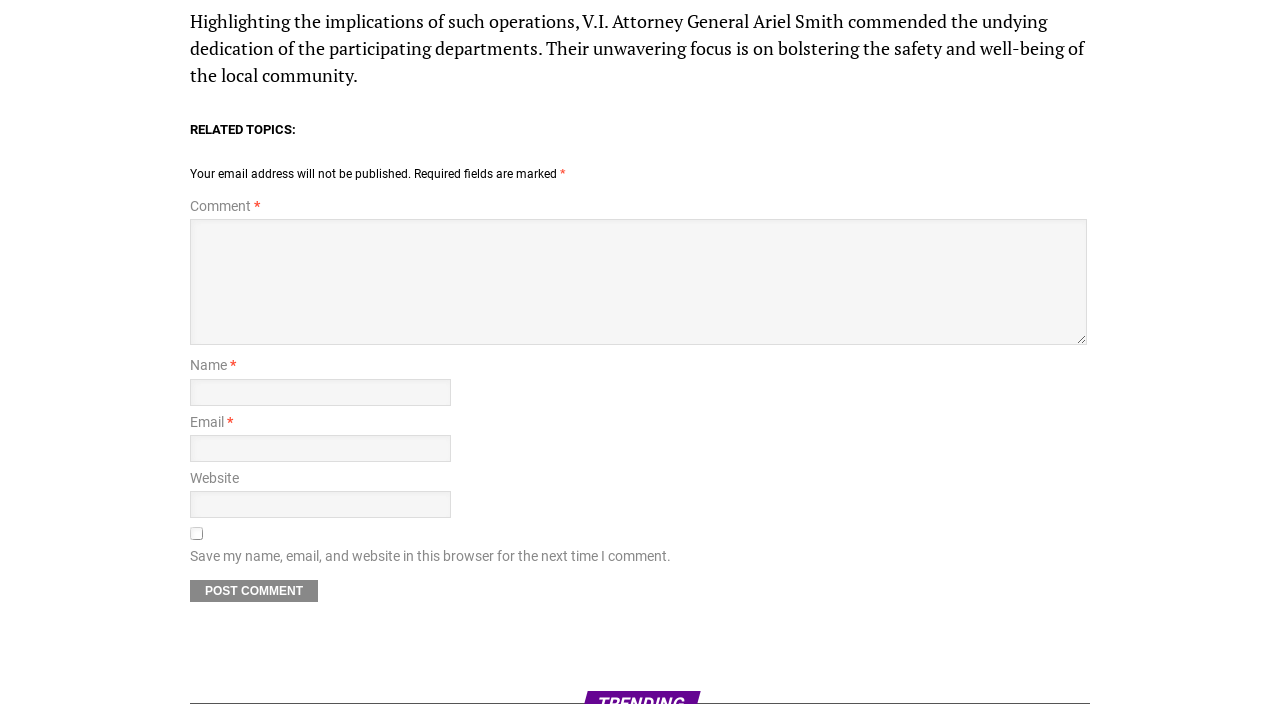Predict the bounding box coordinates for the UI element described as: "name="submit" value="Post Comment"". The coordinates should be four float numbers between 0 and 1, presented as [left, top, right, bottom].

[0.148, 0.823, 0.248, 0.855]